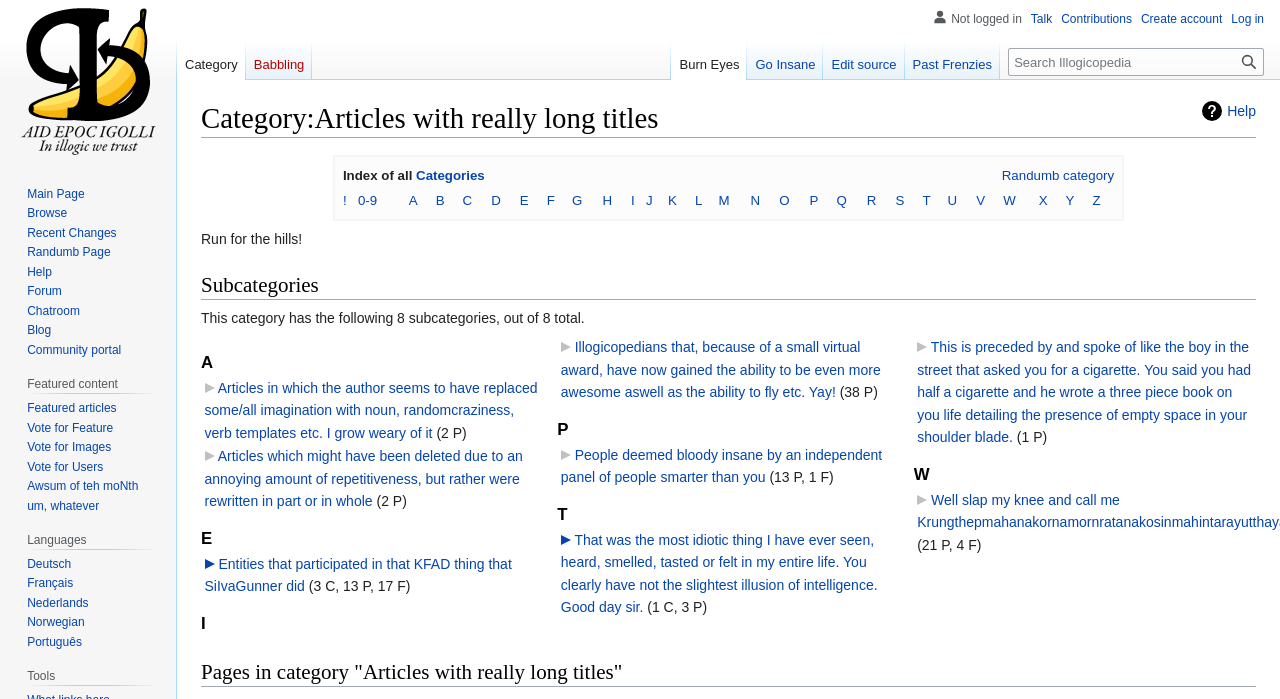What is the main heading displayed on the webpage? Please provide the text.

Category:Articles with really long titles